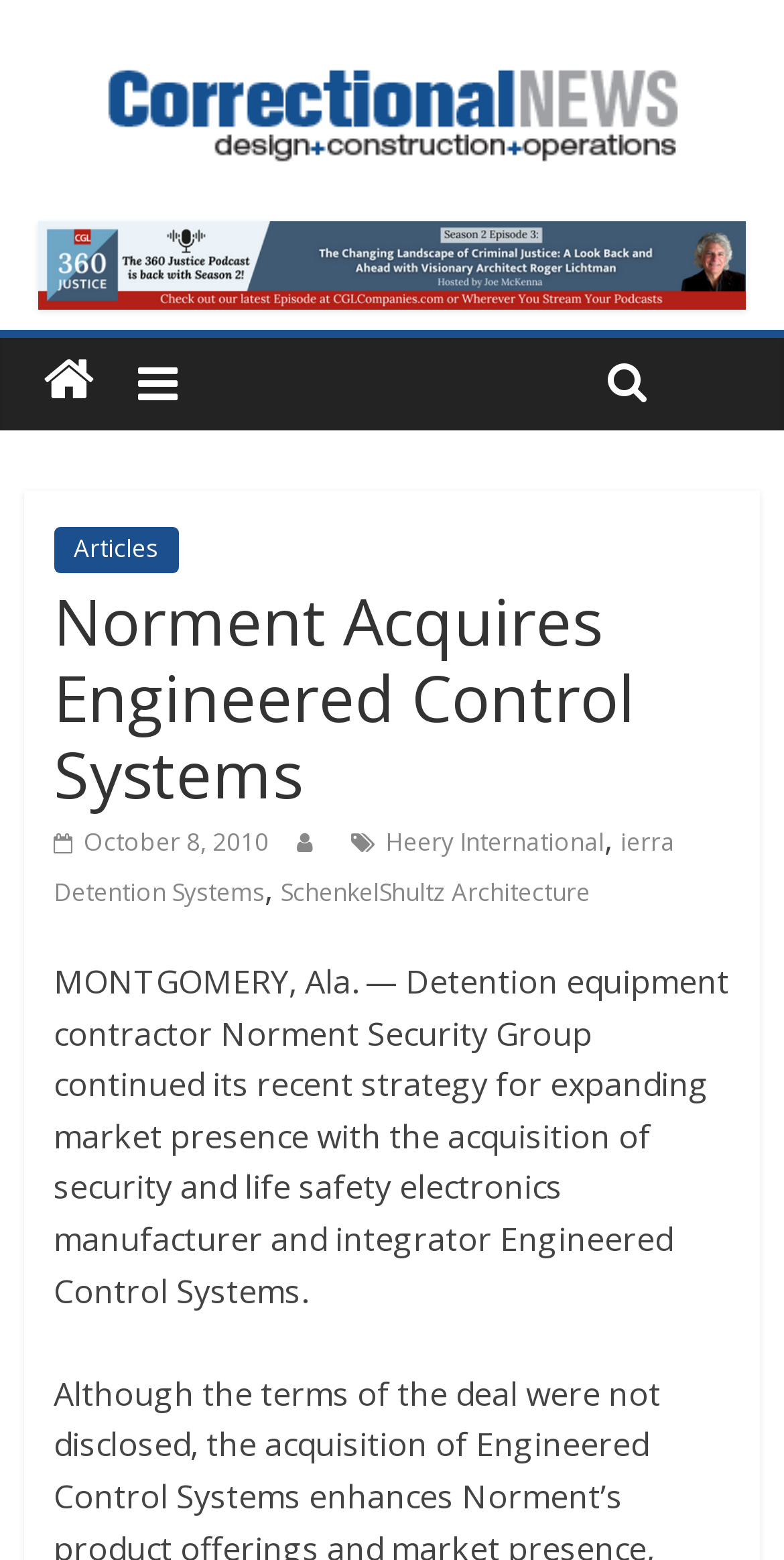What is the date of the acquisition?
Based on the image, respond with a single word or phrase.

October 8, 2010